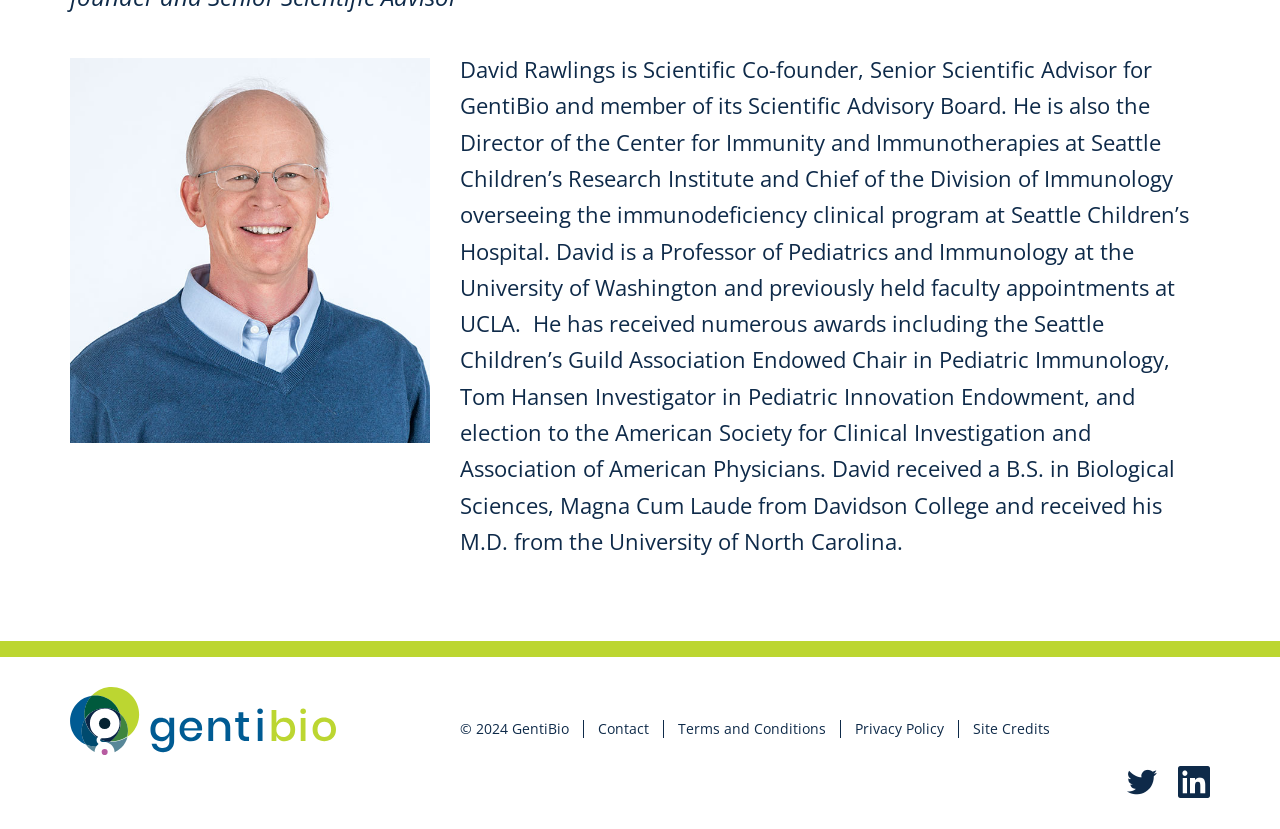Determine the bounding box coordinates of the UI element described below. Use the format (top-left x, top-left y, bottom-right x, bottom-right y) with floating point numbers between 0 and 1: Small Business Online Services

None